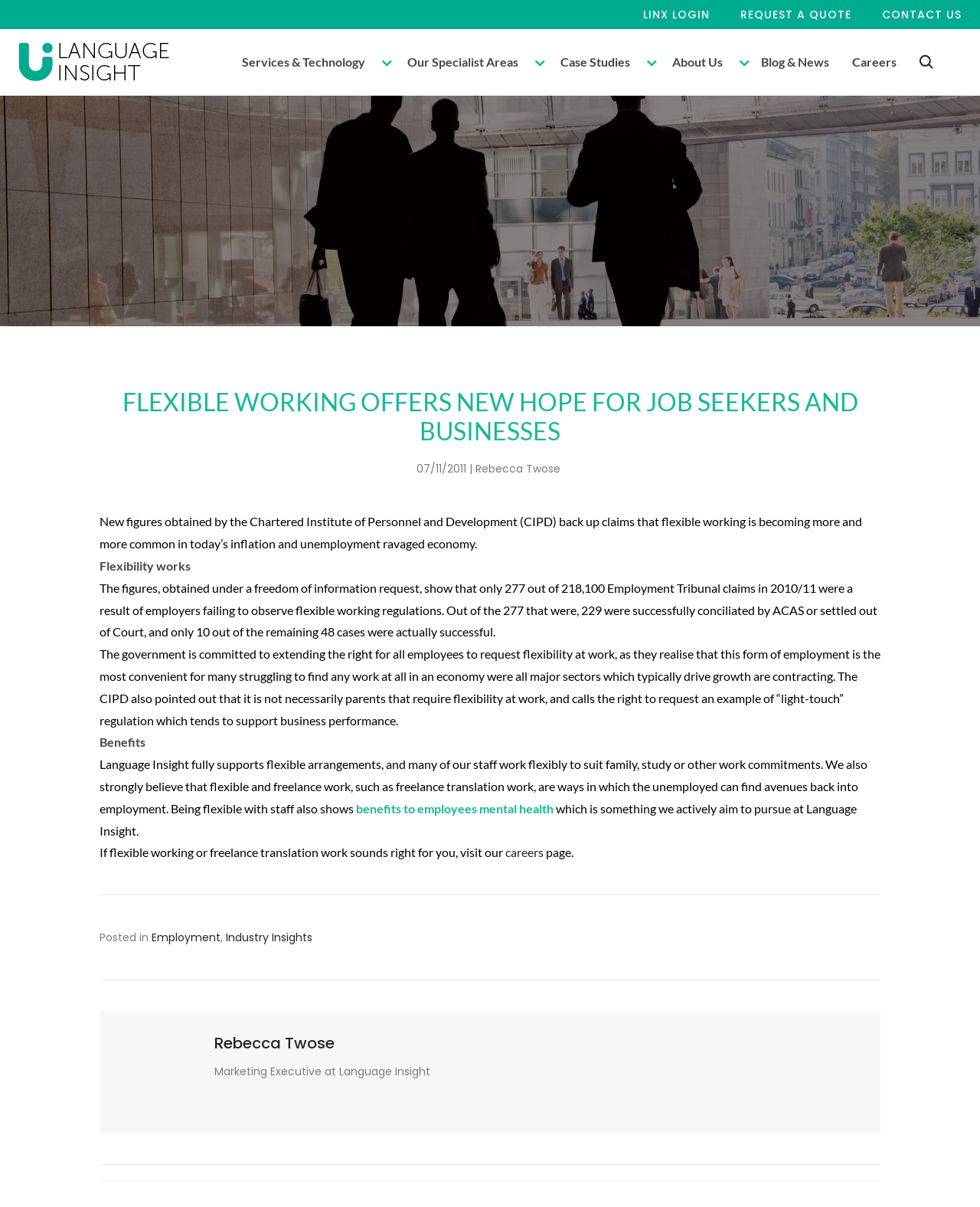Pinpoint the bounding box coordinates of the clickable element to carry out the following instruction: "reply to the topic."

None